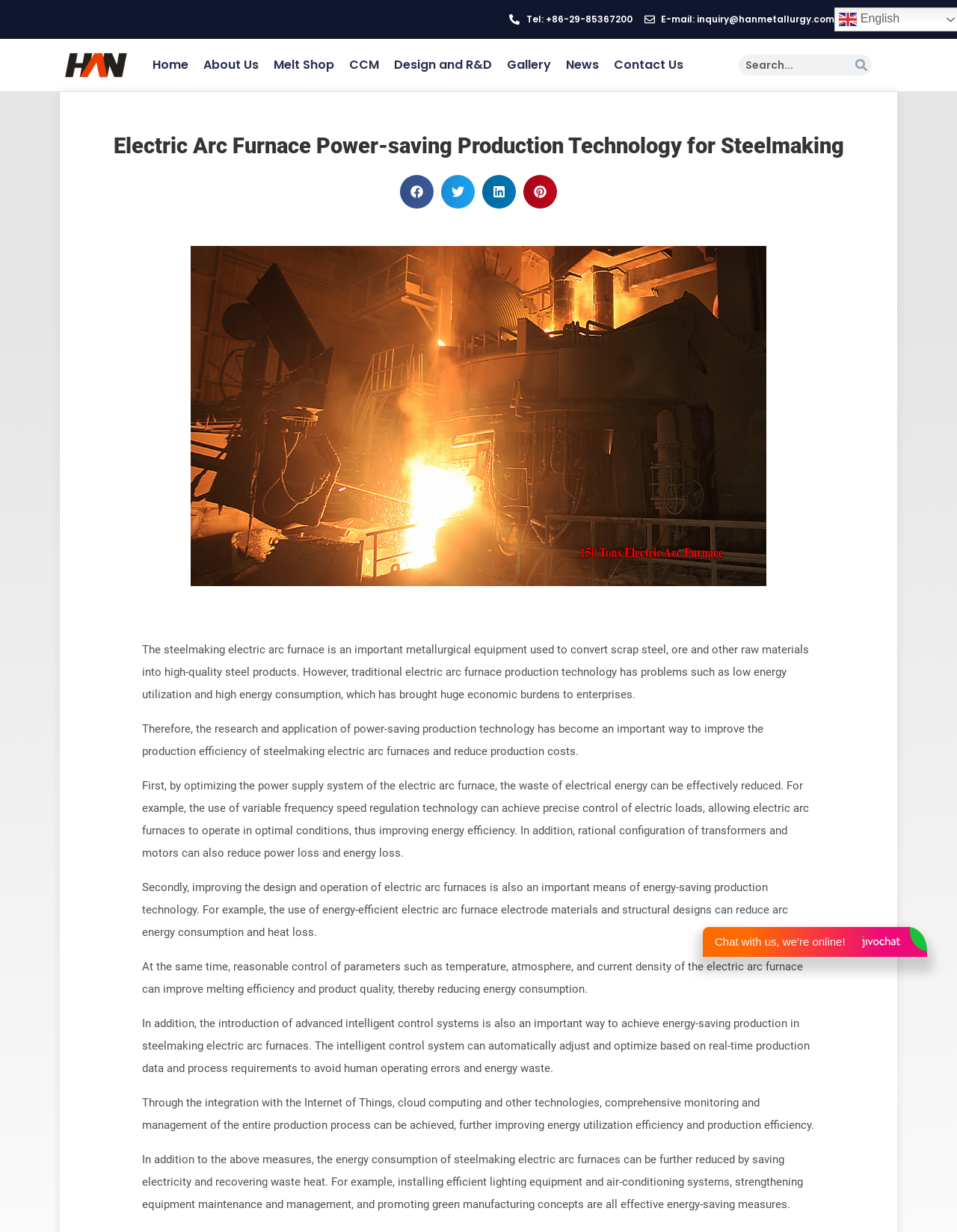What is the text of the webpage's headline?

Electric Arc Furnace Power-saving Production Technology for Steelmaking